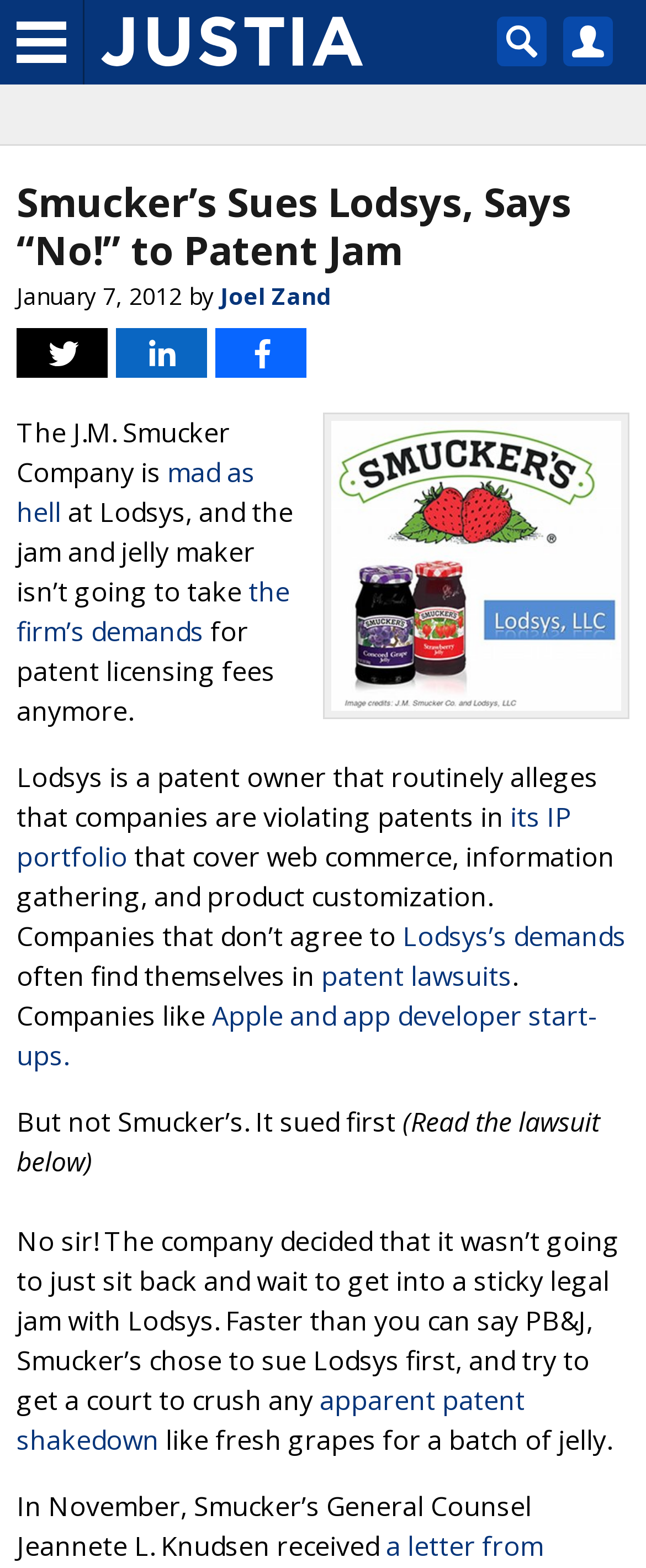Please identify the bounding box coordinates of the area that needs to be clicked to fulfill the following instruction: "Visit Justia Law Blog homepage."

[0.156, 0.011, 0.562, 0.042]